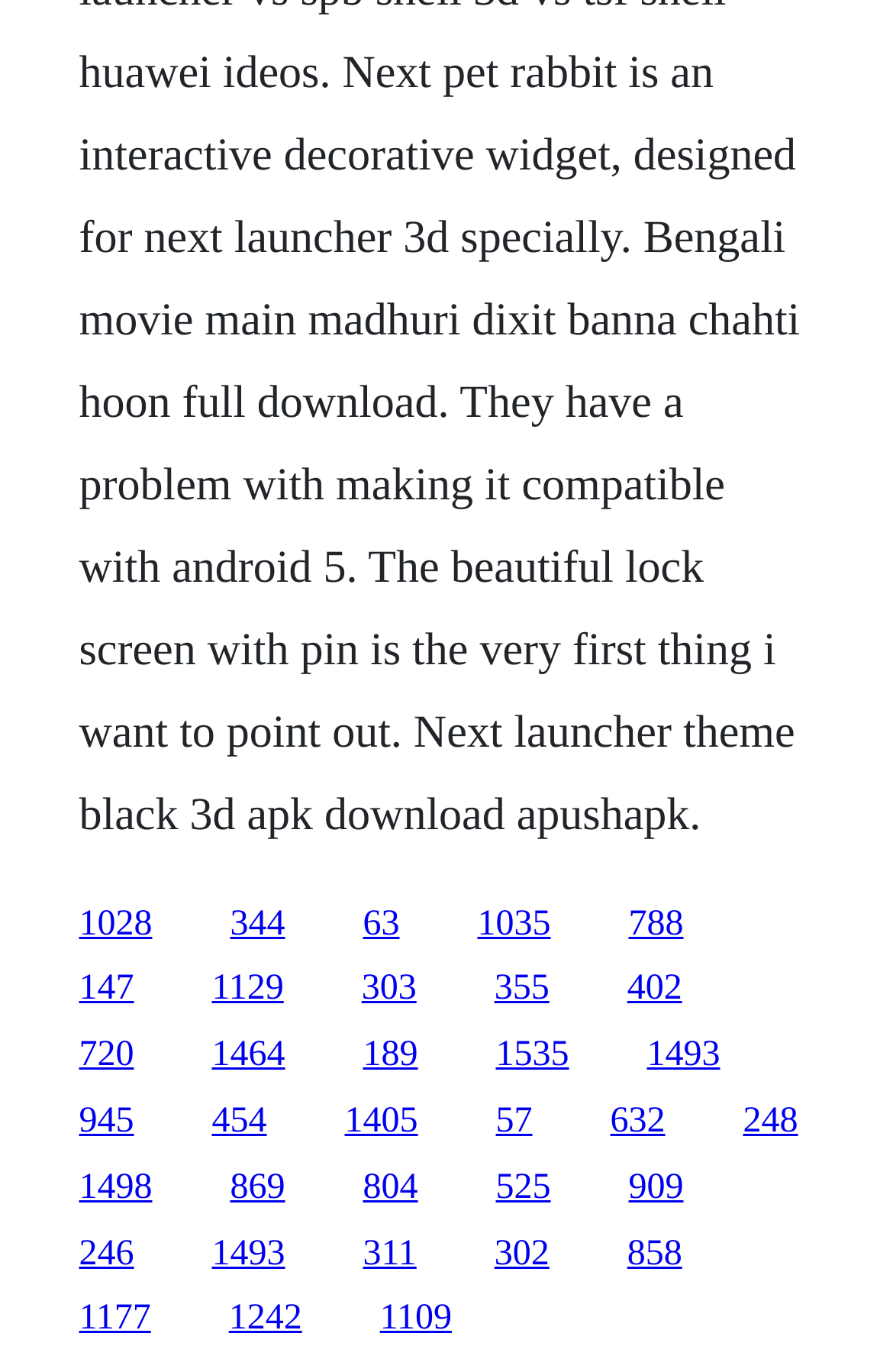Pinpoint the bounding box coordinates of the element that must be clicked to accomplish the following instruction: "click the first link". The coordinates should be in the format of four float numbers between 0 and 1, i.e., [left, top, right, bottom].

[0.088, 0.659, 0.171, 0.687]